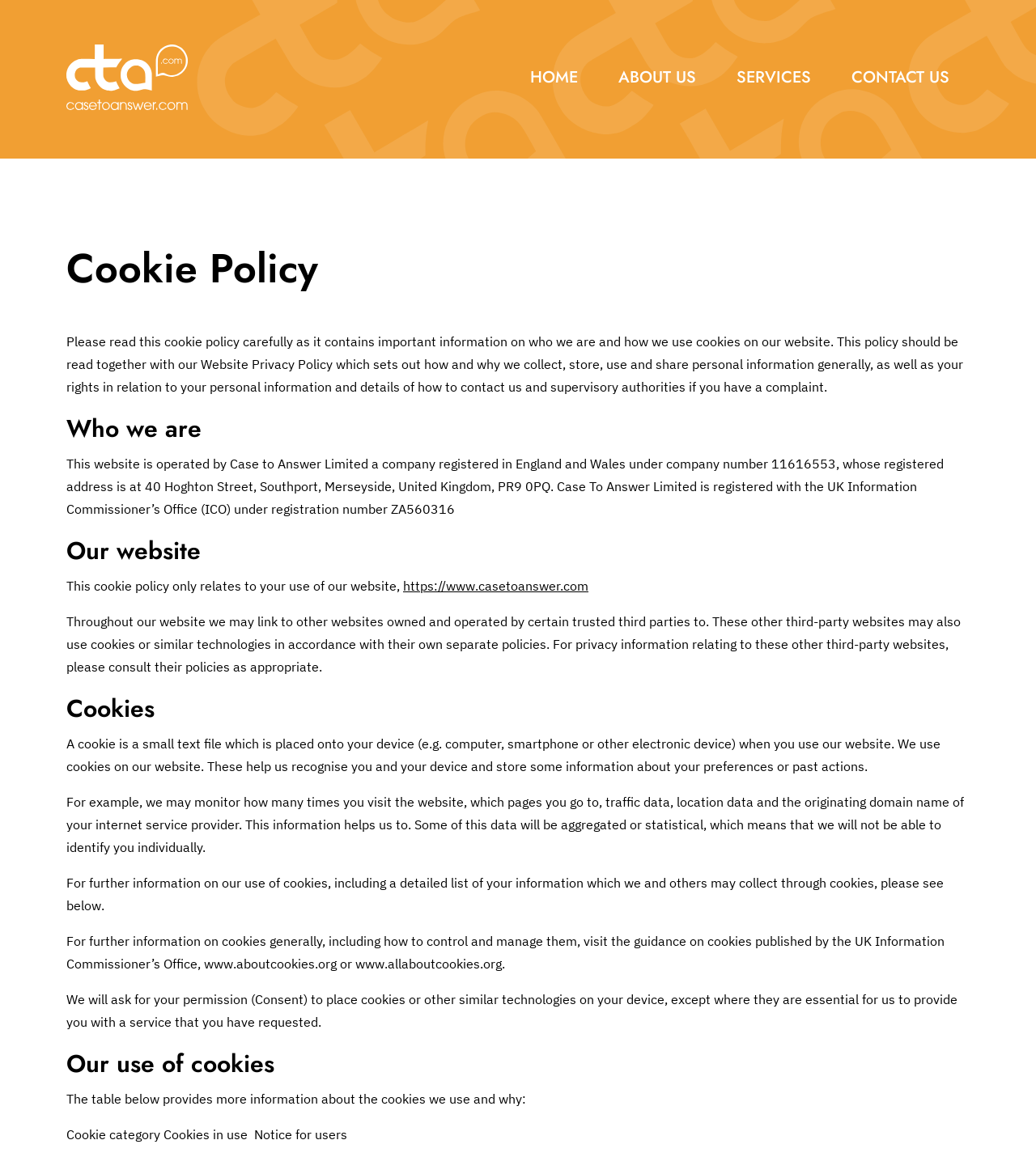Given the element description, predict the bounding box coordinates in the format (top-left x, top-left y, bottom-right x, bottom-right y), using floating point numbers between 0 and 1: Home

[0.496, 0.049, 0.573, 0.084]